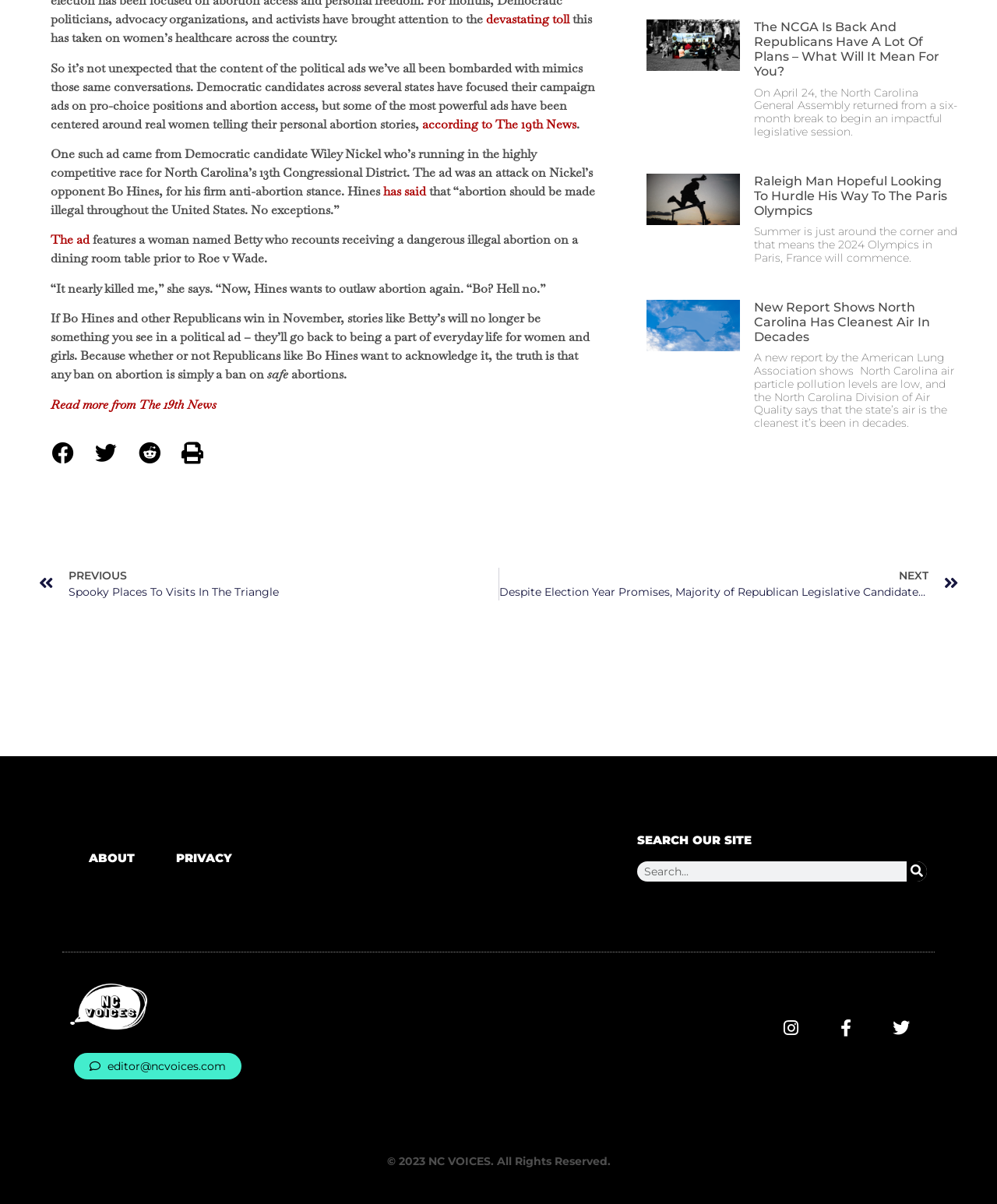Determine the bounding box of the UI component based on this description: "aria-label="Share on print"". The bounding box coordinates should be four float values between 0 and 1, i.e., [left, top, right, bottom].

[0.181, 0.366, 0.205, 0.387]